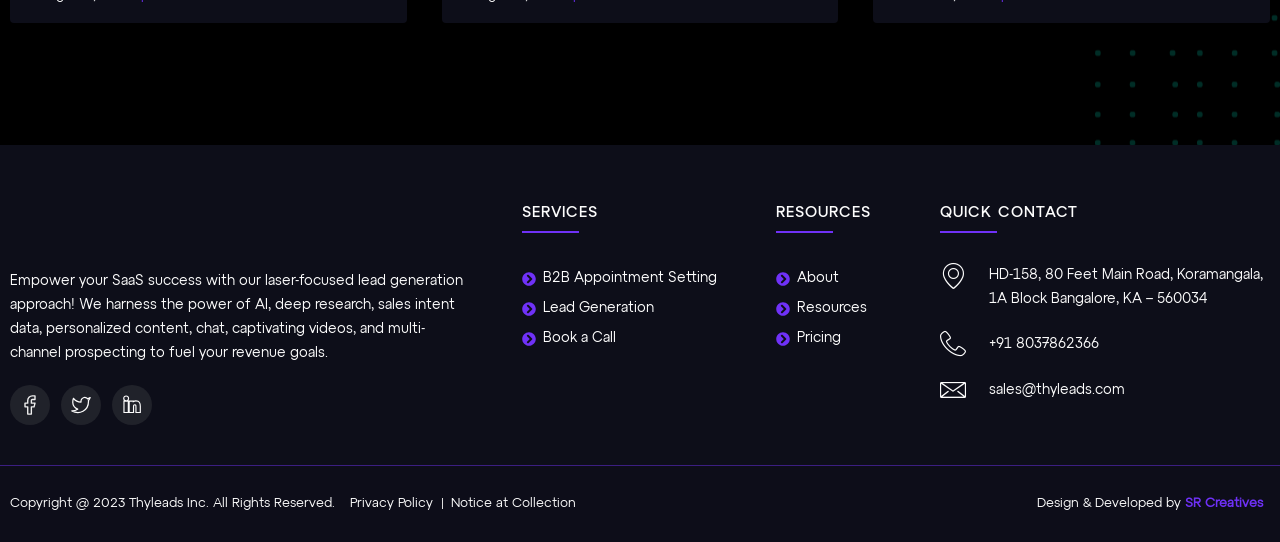Who designed and developed the website?
From the details in the image, provide a complete and detailed answer to the question.

I found the designer and developer of the website by looking at the footer section, where I found a static text element with the text 'Design & Developed by' followed by a link element with the text 'SR Creatives'.